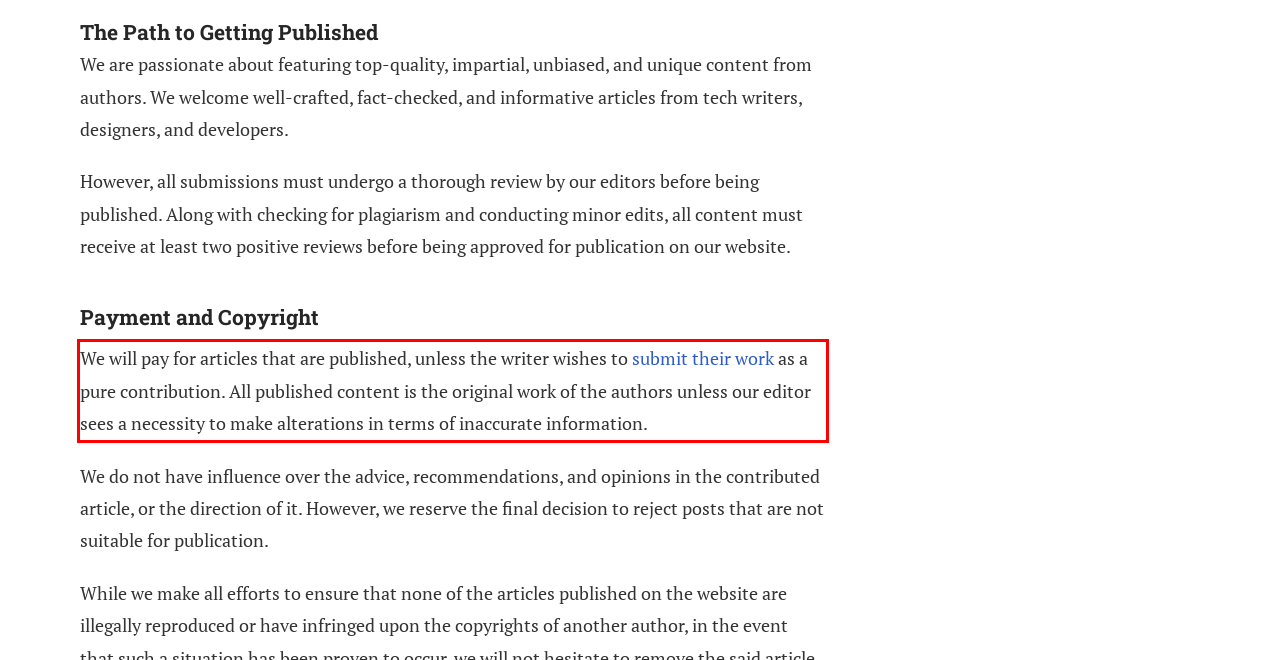There is a screenshot of a webpage with a red bounding box around a UI element. Please use OCR to extract the text within the red bounding box.

We will pay for articles that are published, unless the writer wishes to submit their work as a pure contribution. All published content is the original work of the authors unless our editor sees a necessity to make alterations in terms of inaccurate information.